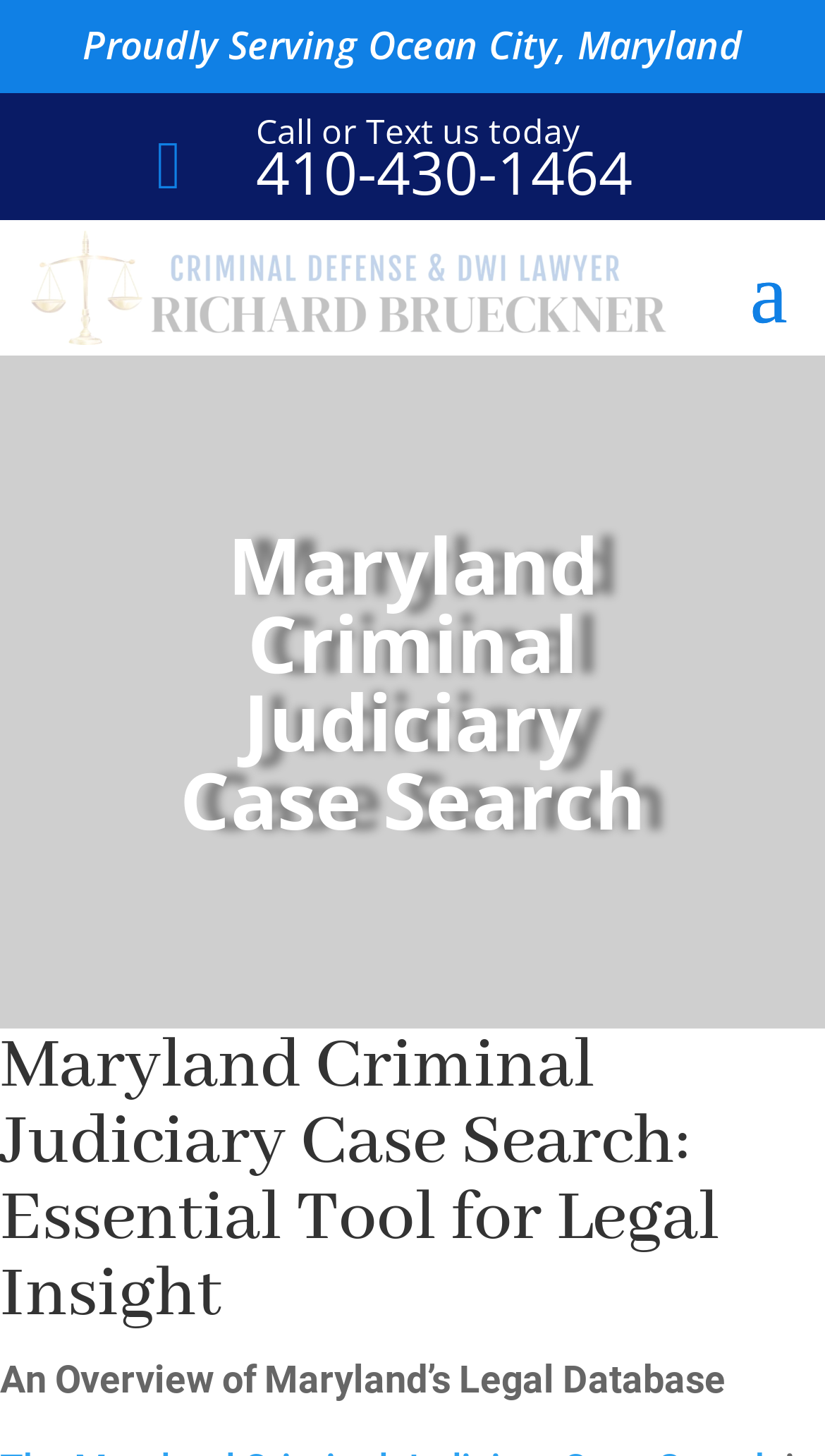What is the location served by the lawyer?
Answer the question using a single word or phrase, according to the image.

Ocean City, Maryland